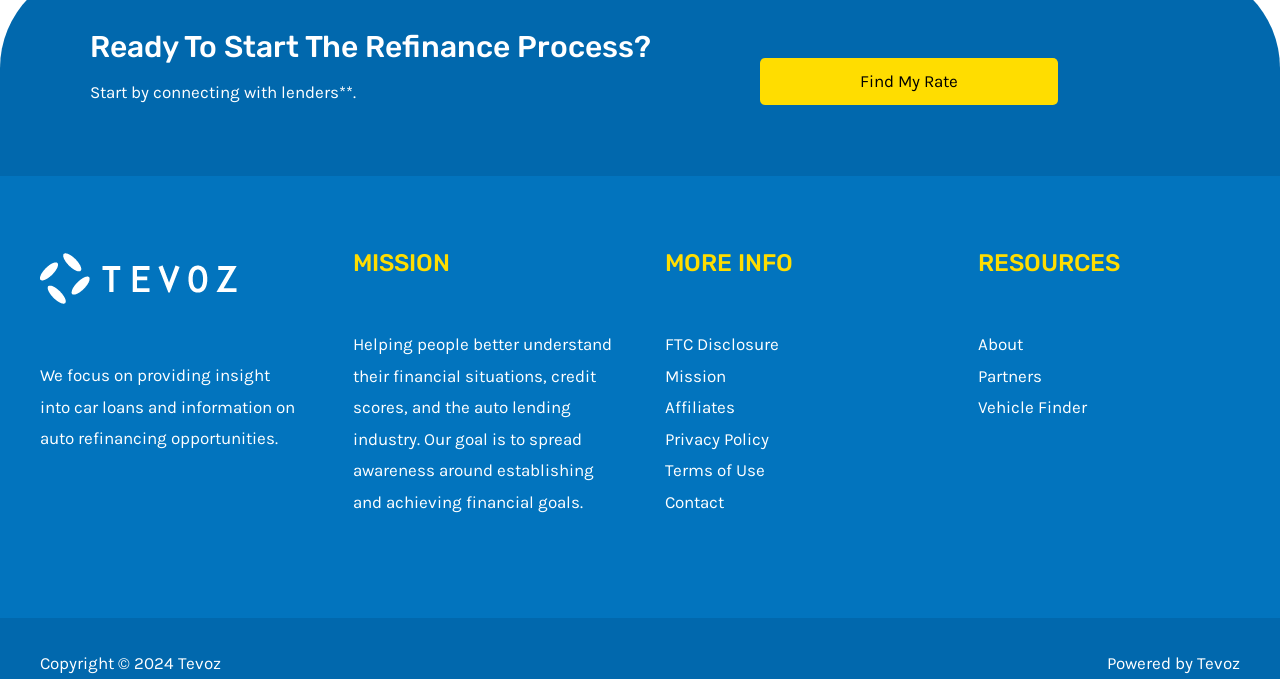Refer to the image and answer the question with as much detail as possible: What type of resources are provided in the footer?

In the footer section, there is a navigation menu labeled 'RESOURCES' that contains links to 'About', 'Partners', and 'Vehicle Finder', which suggests that these are the types of resources provided by Tevoz.